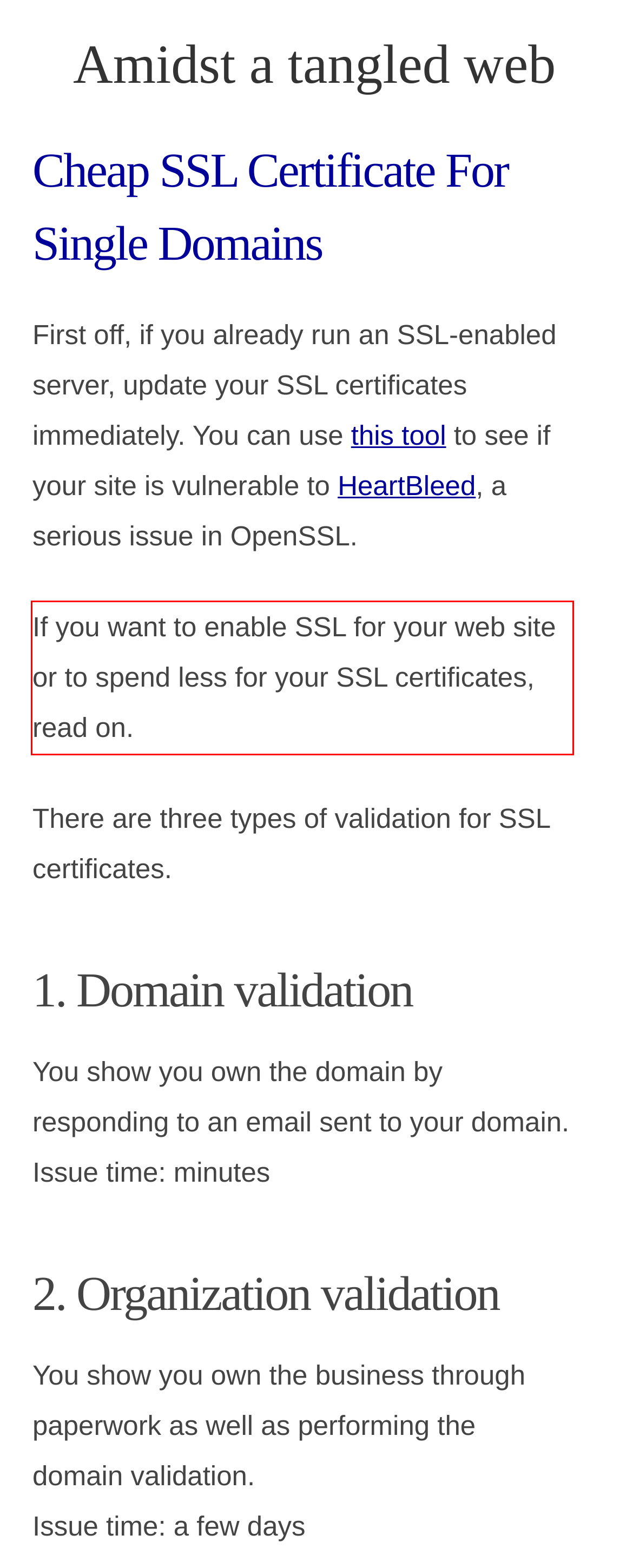Using the provided webpage screenshot, identify and read the text within the red rectangle bounding box.

If you want to enable SSL for your web site or to spend less for your SSL certificates, read on.